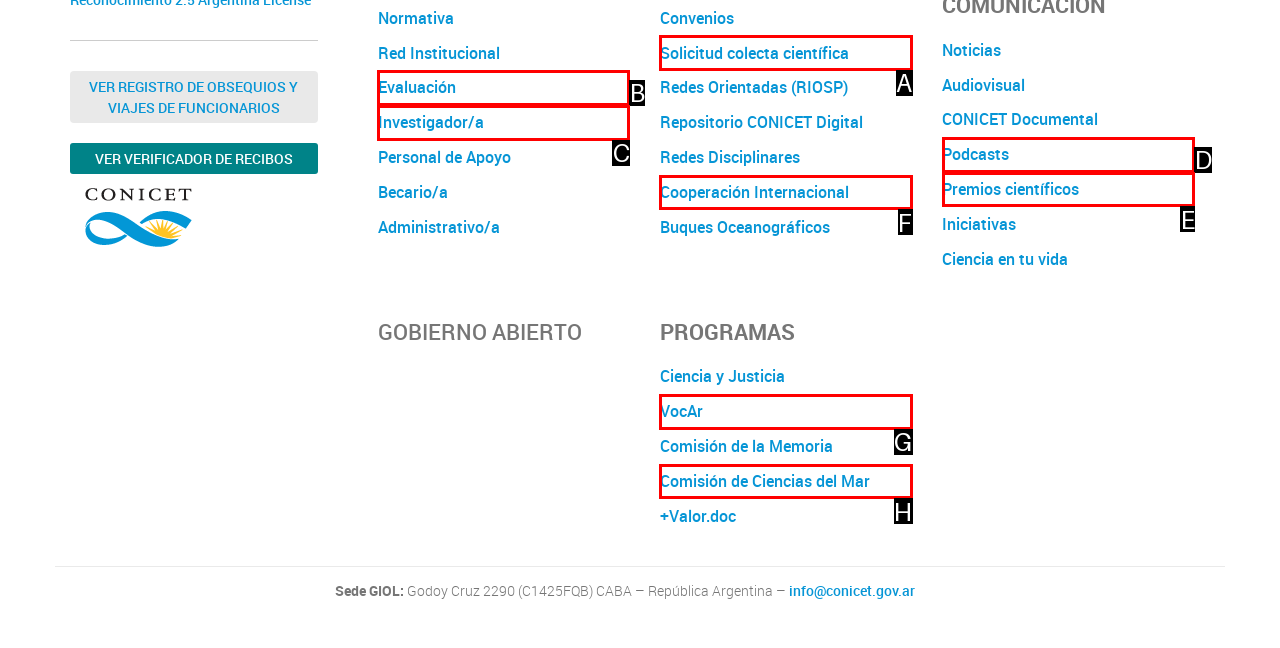Using the description: Quality policy & certifications, find the HTML element that matches it. Answer with the letter of the chosen option.

None